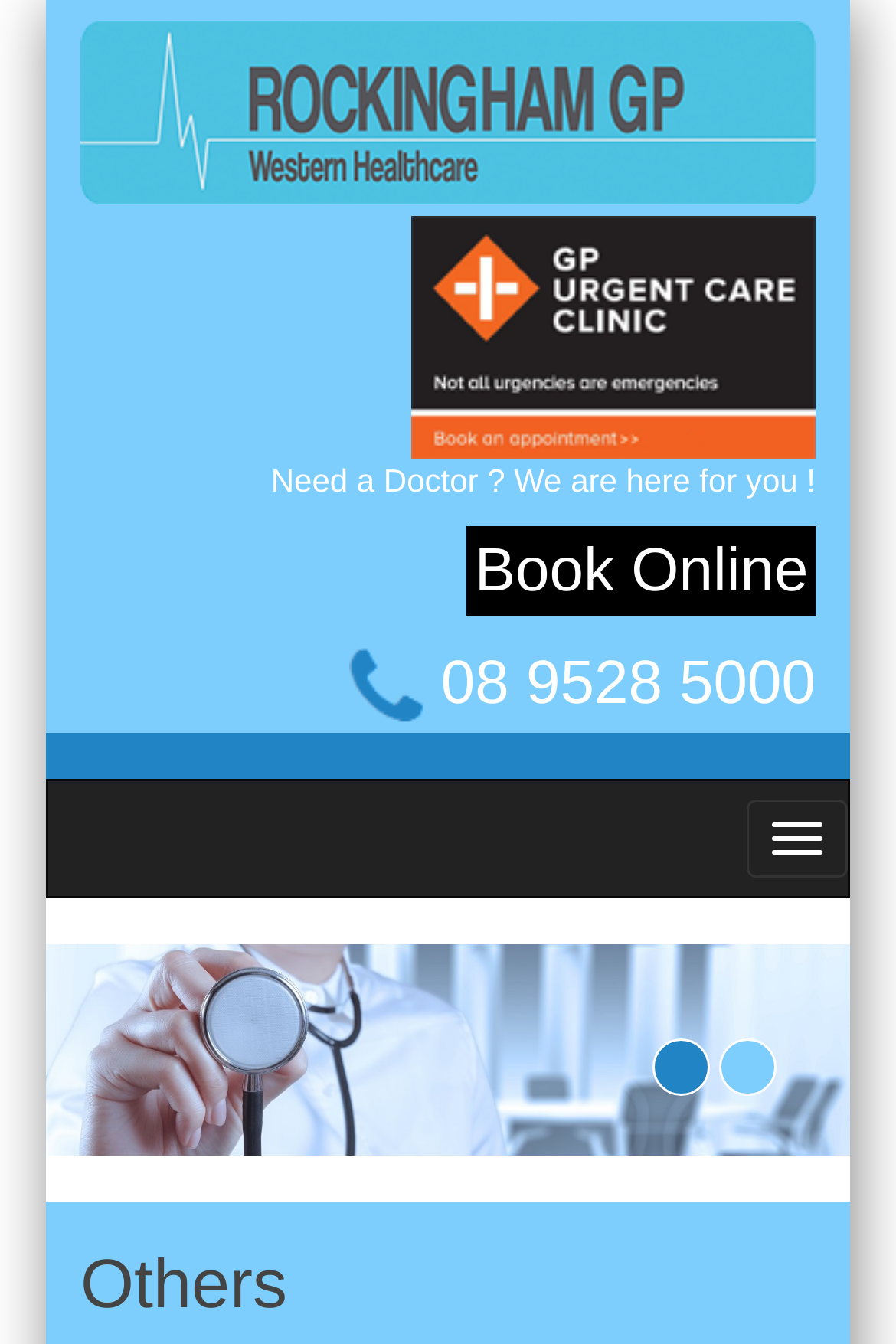Provide a short, one-word or phrase answer to the question below:
What is the purpose of the 'Book Online' link?

To book an appointment